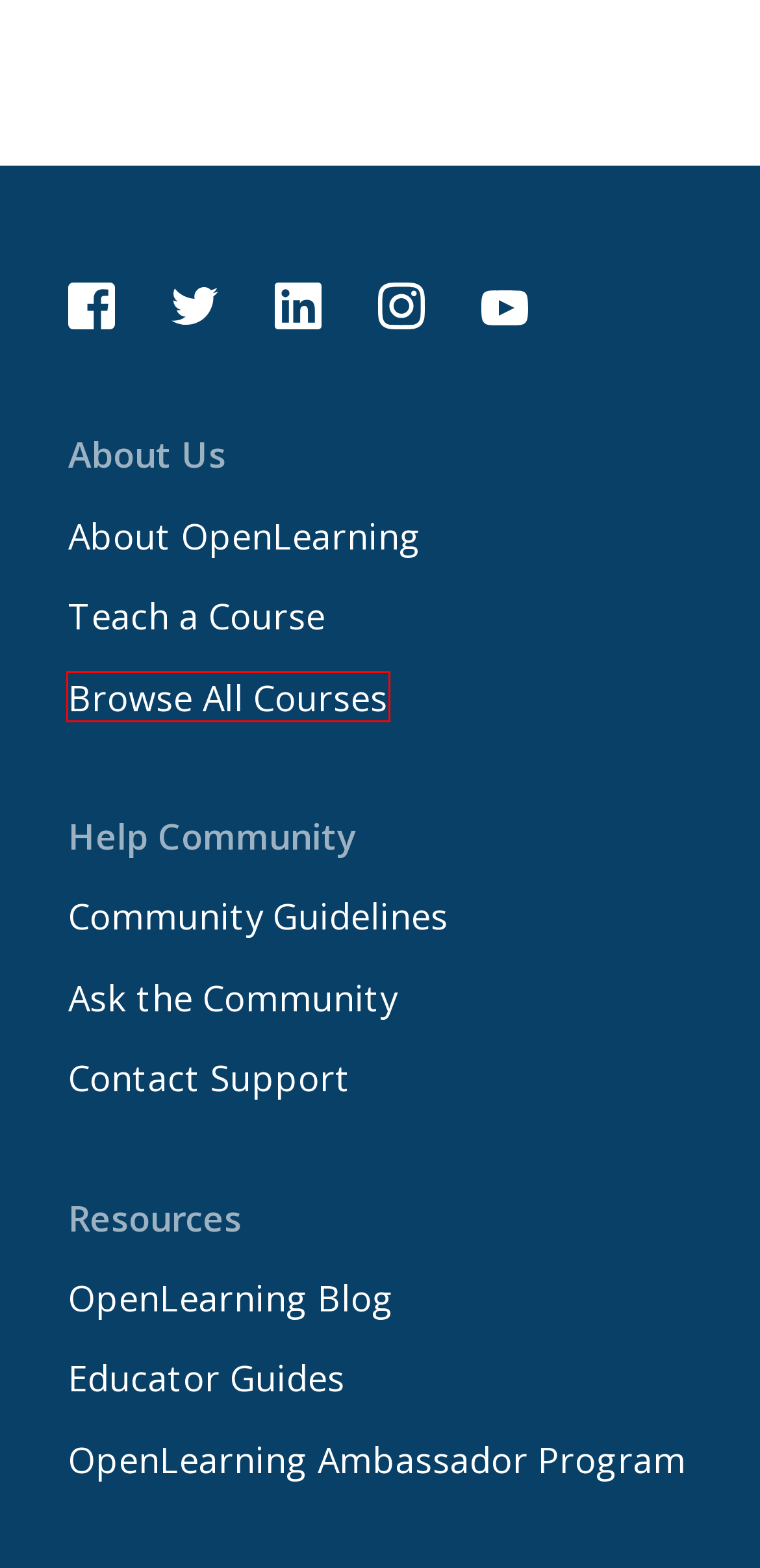Observe the screenshot of a webpage with a red bounding box highlighting an element. Choose the webpage description that accurately reflects the new page after the element within the bounding box is clicked. Here are the candidates:
A. About OpenLearning
B. OpenLearning Training & Professional Development - OpenLearning Certified Educator Program
C. Learning Design Theories, Micro-credentials and Online Education - OpenLearning Blog
D. Create an online course in minutes using OpenLearning!
E. Forumbee | Community Software for Customer and Employee Engagement
F. OpenLearning: Teach and learn online today
G. OpenLearning
H. Online courses - access to free and private courses on OpenLearning

H